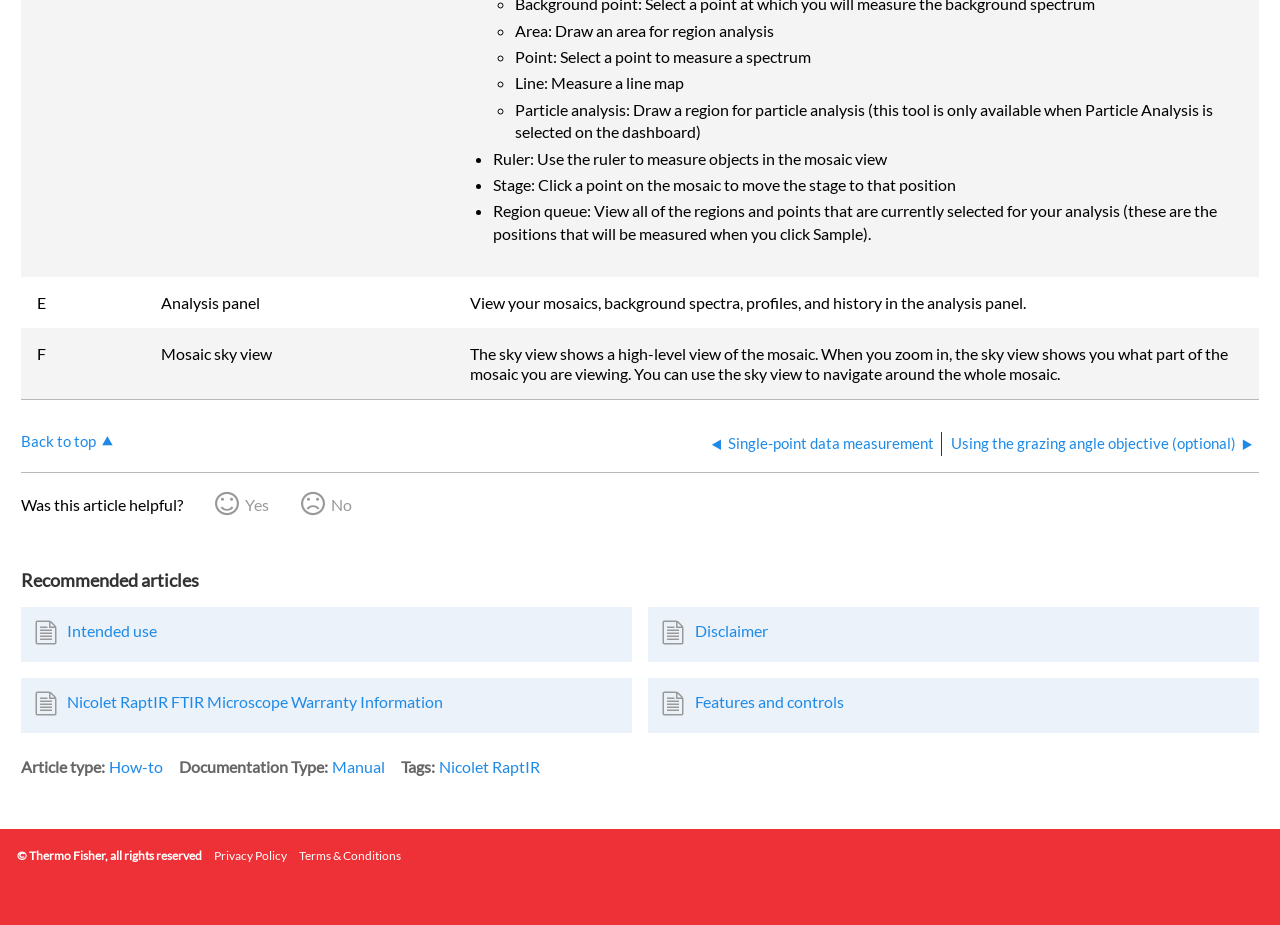What is the function of the Stage tool?
Provide a concise answer using a single word or phrase based on the image.

Move stage to position